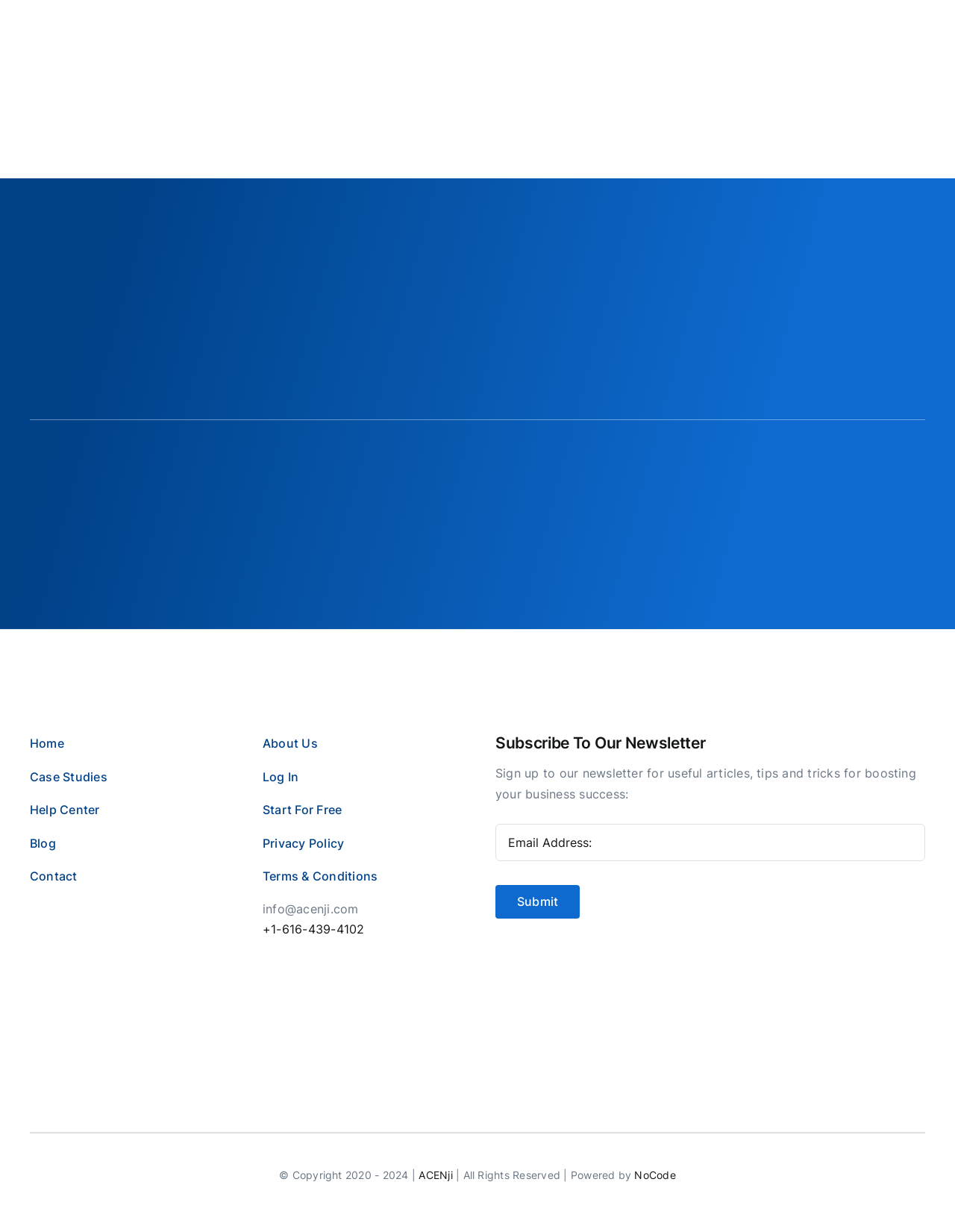Locate the bounding box coordinates of the clickable area to execute the instruction: "Enter email address". Provide the coordinates as four float numbers between 0 and 1, represented as [left, top, right, bottom].

[0.519, 0.669, 0.969, 0.699]